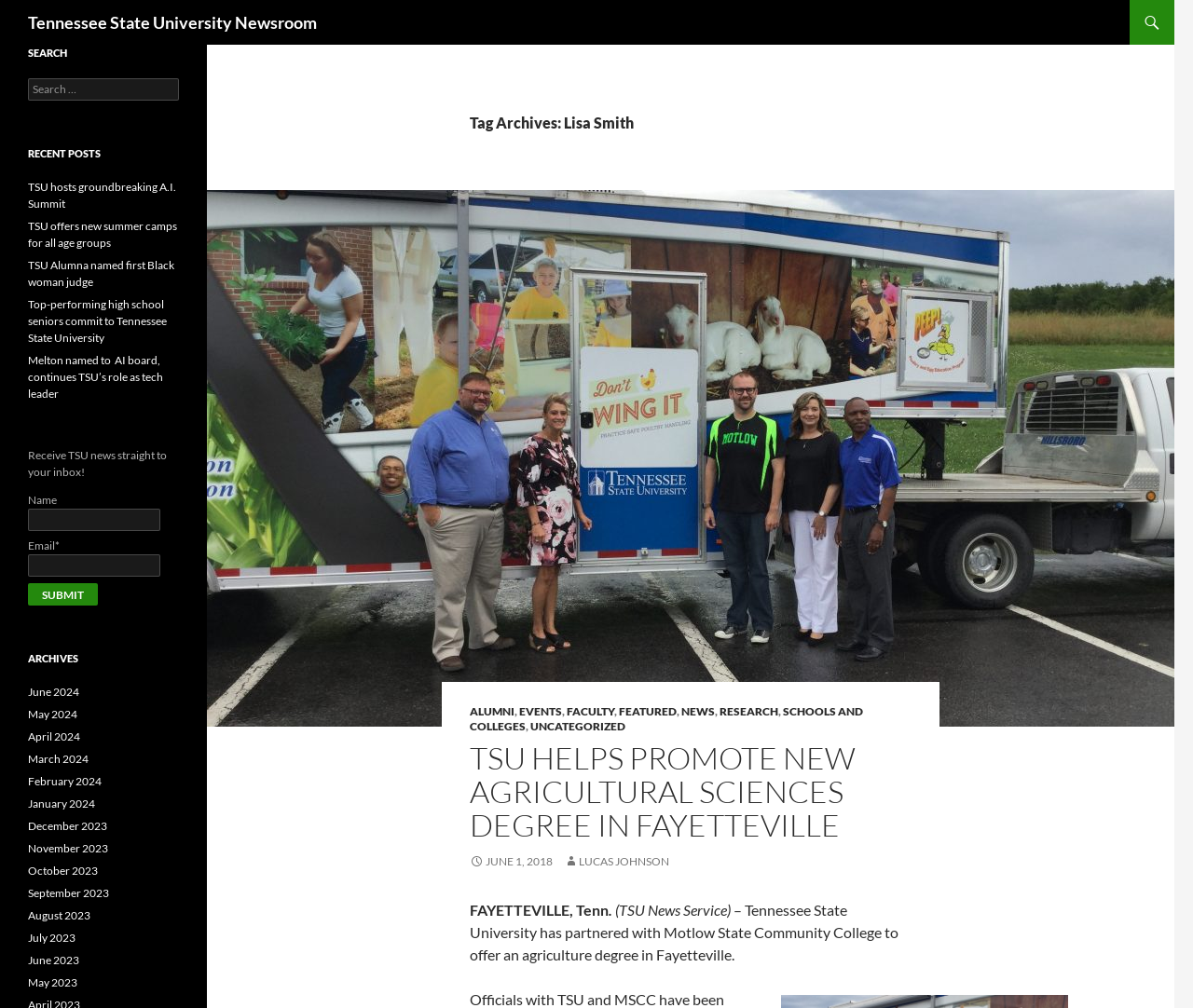What is the primary heading on this webpage?

Tennessee State University Newsroom